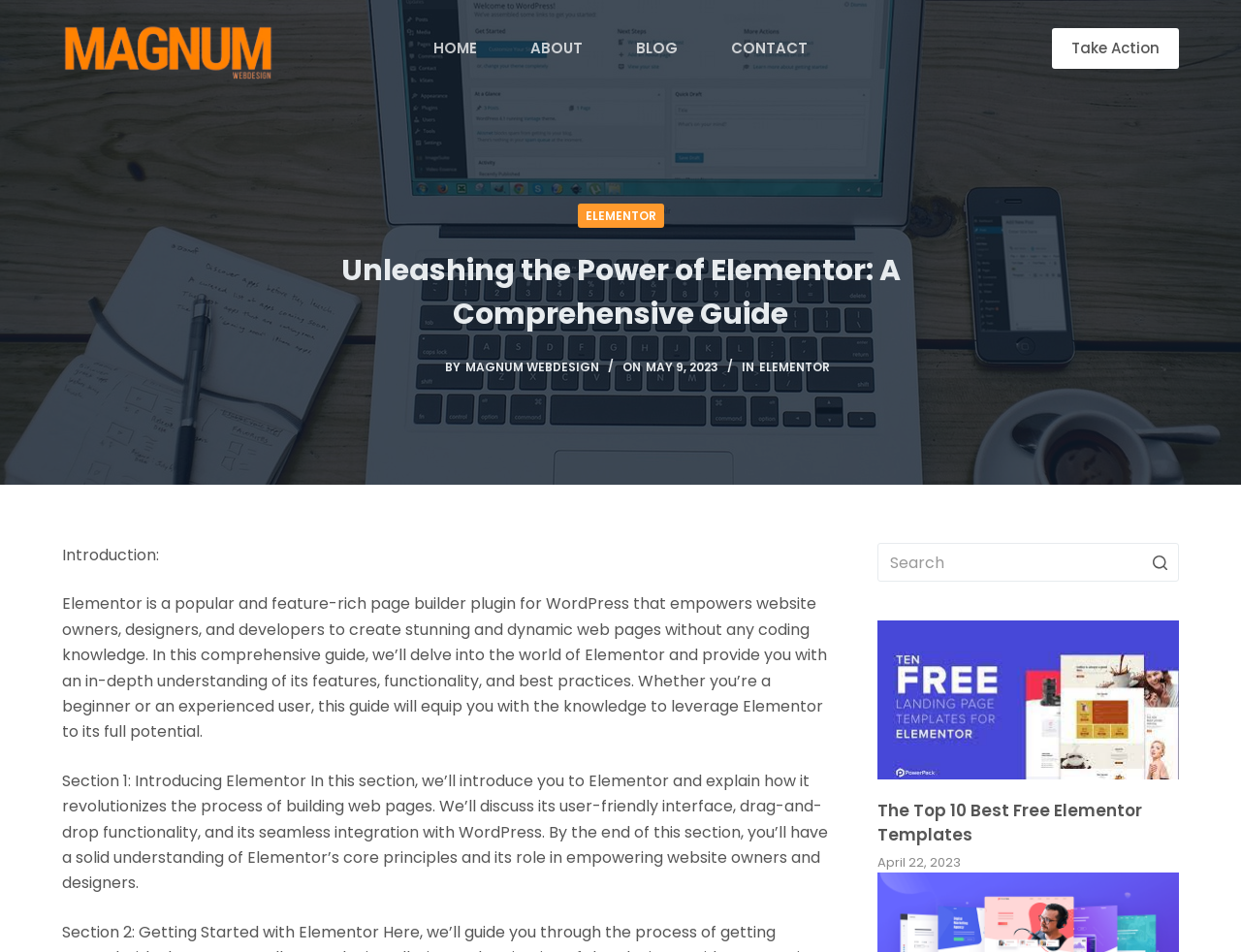Using details from the image, please answer the following question comprehensively:
What is the name of the website?

I determined the answer by looking at the link element with the text 'MAGNUM Webdesign' at the top of the webpage, which is likely to be the website's name.